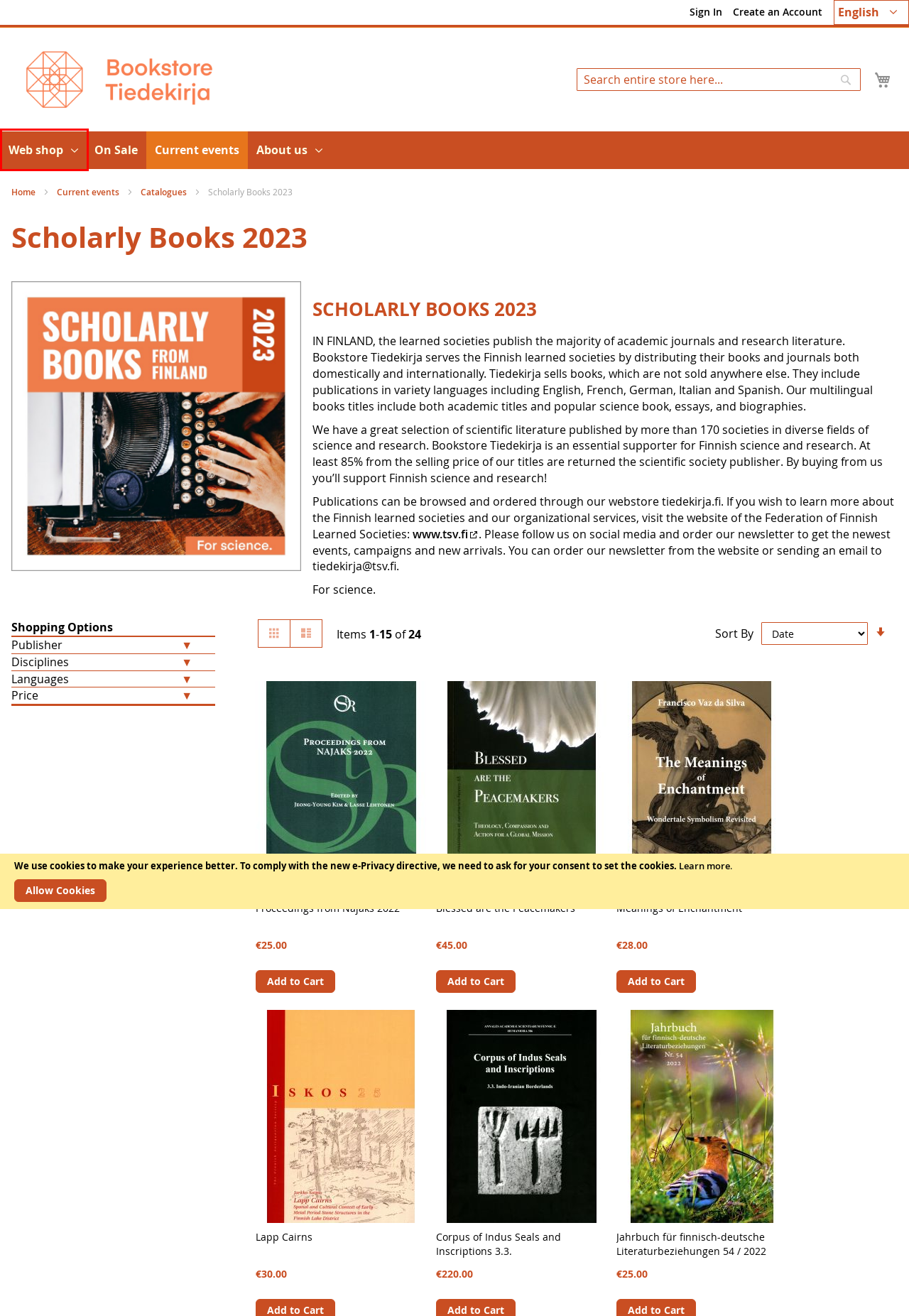Examine the screenshot of the webpage, which has a red bounding box around a UI element. Select the webpage description that best fits the new webpage after the element inside the red bounding box is clicked. Here are the choices:
A. Jahrbuch für finnisch-deutsche Literaturbeziehungen 54 / 2022
B. Web shop
C. Current events
D. Corpus of Indus Seals and Inscriptions 3.3.
E. Proceedings from Najaks 2022
F. Tieteellisten seurain valtuuskunta | tsv.fi
G. Meanings of Enchantment
H. Blessed are the Peacemakers

B